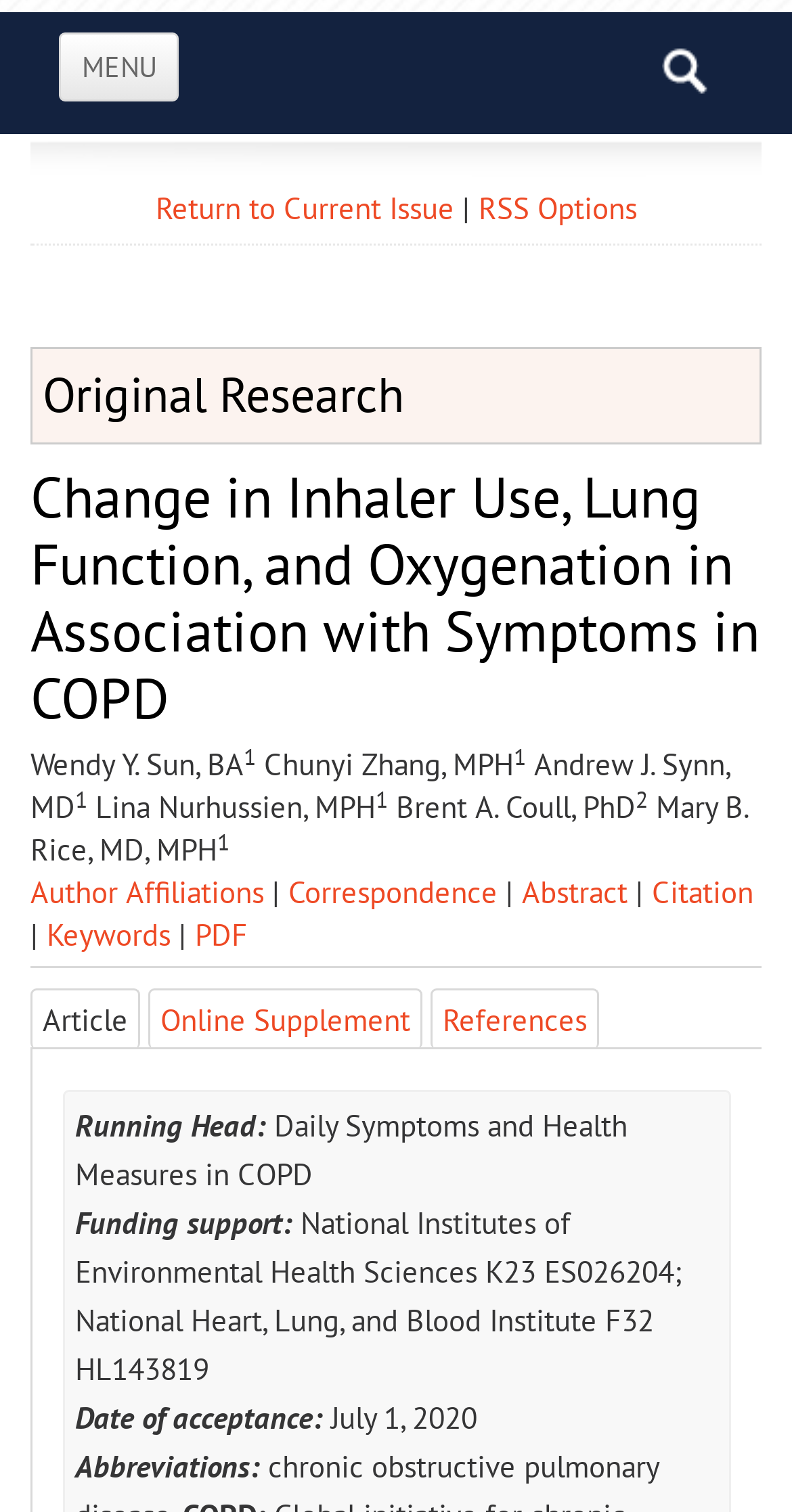Based on the element description, predict the bounding box coordinates (top-left x, top-left y, bottom-right x, bottom-right y) for the UI element in the screenshot: Correspondence

[0.364, 0.577, 0.628, 0.603]